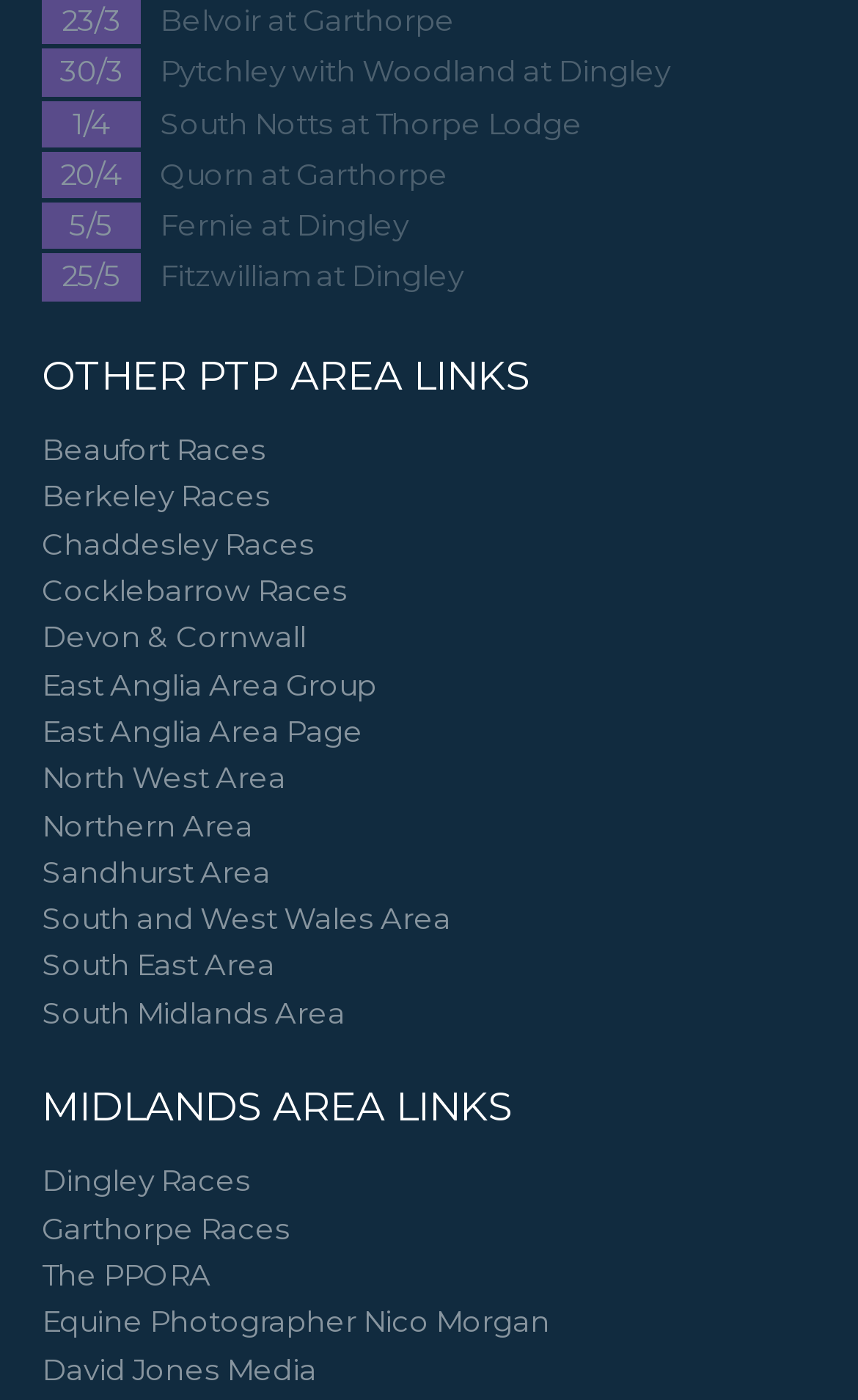Please determine the bounding box coordinates for the element with the description: "Free Download Manager 6.23.0.5754".

None